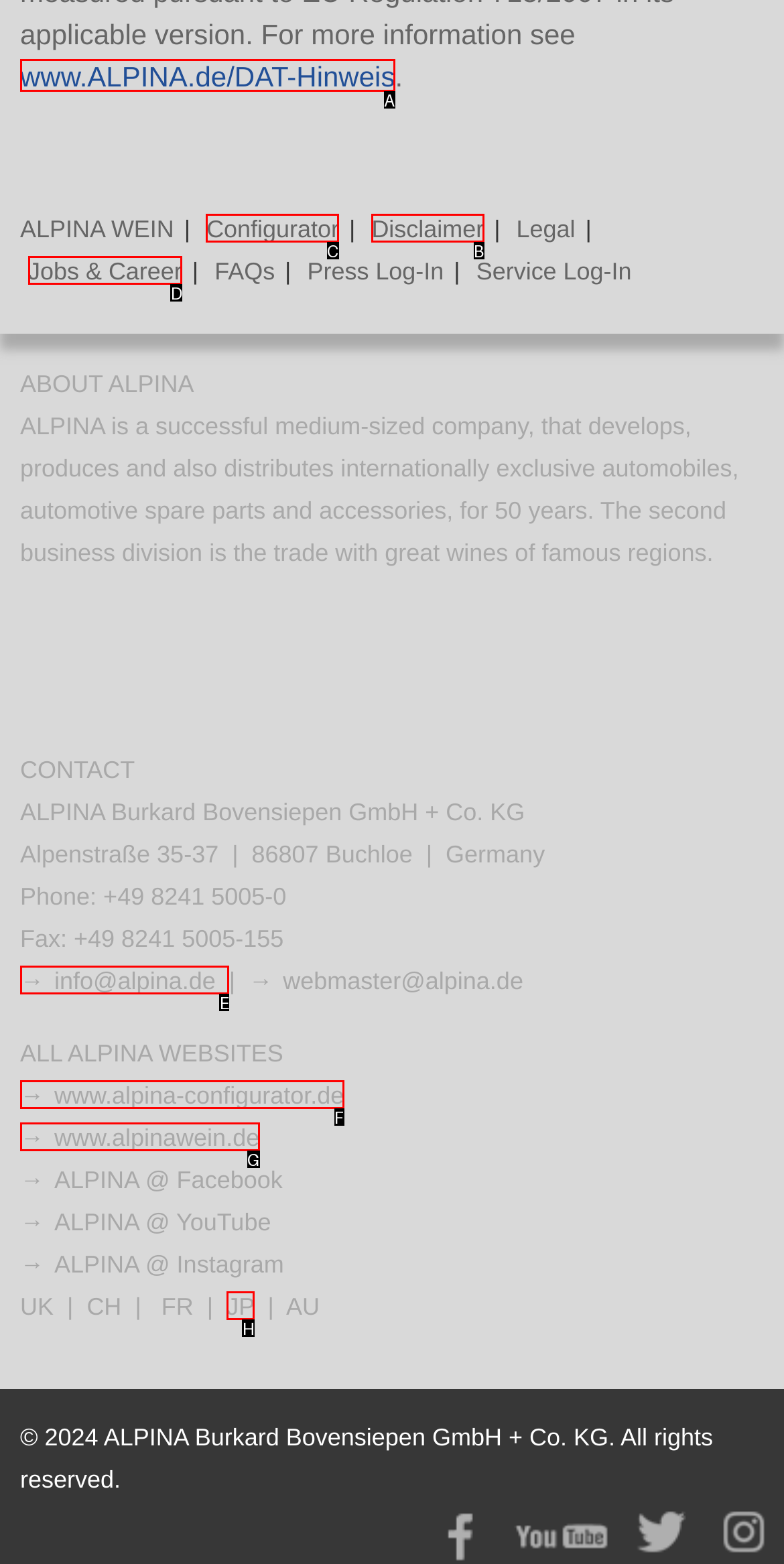Determine the correct UI element to click for this instruction: Go to Configurator. Respond with the letter of the chosen element.

C